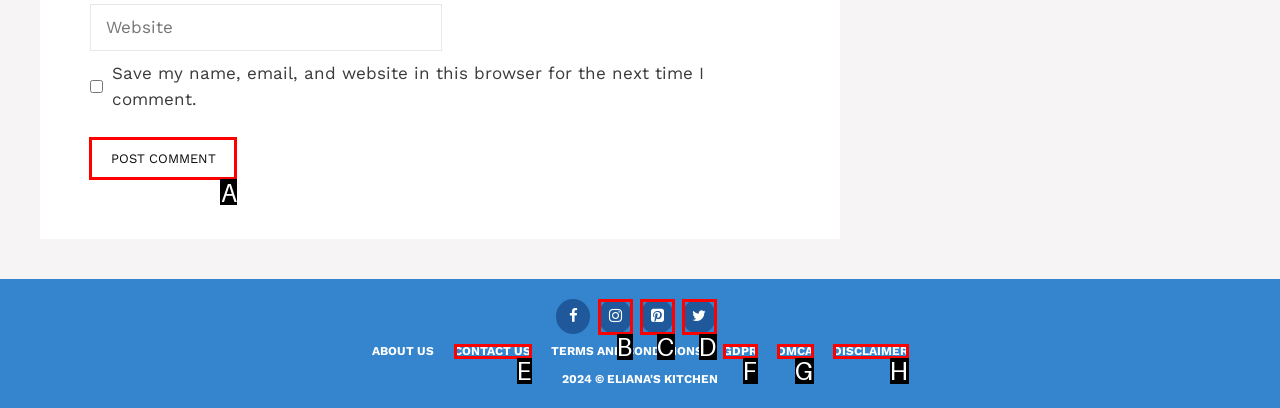Identify the correct UI element to click to achieve the task: Post a comment.
Answer with the letter of the appropriate option from the choices given.

A